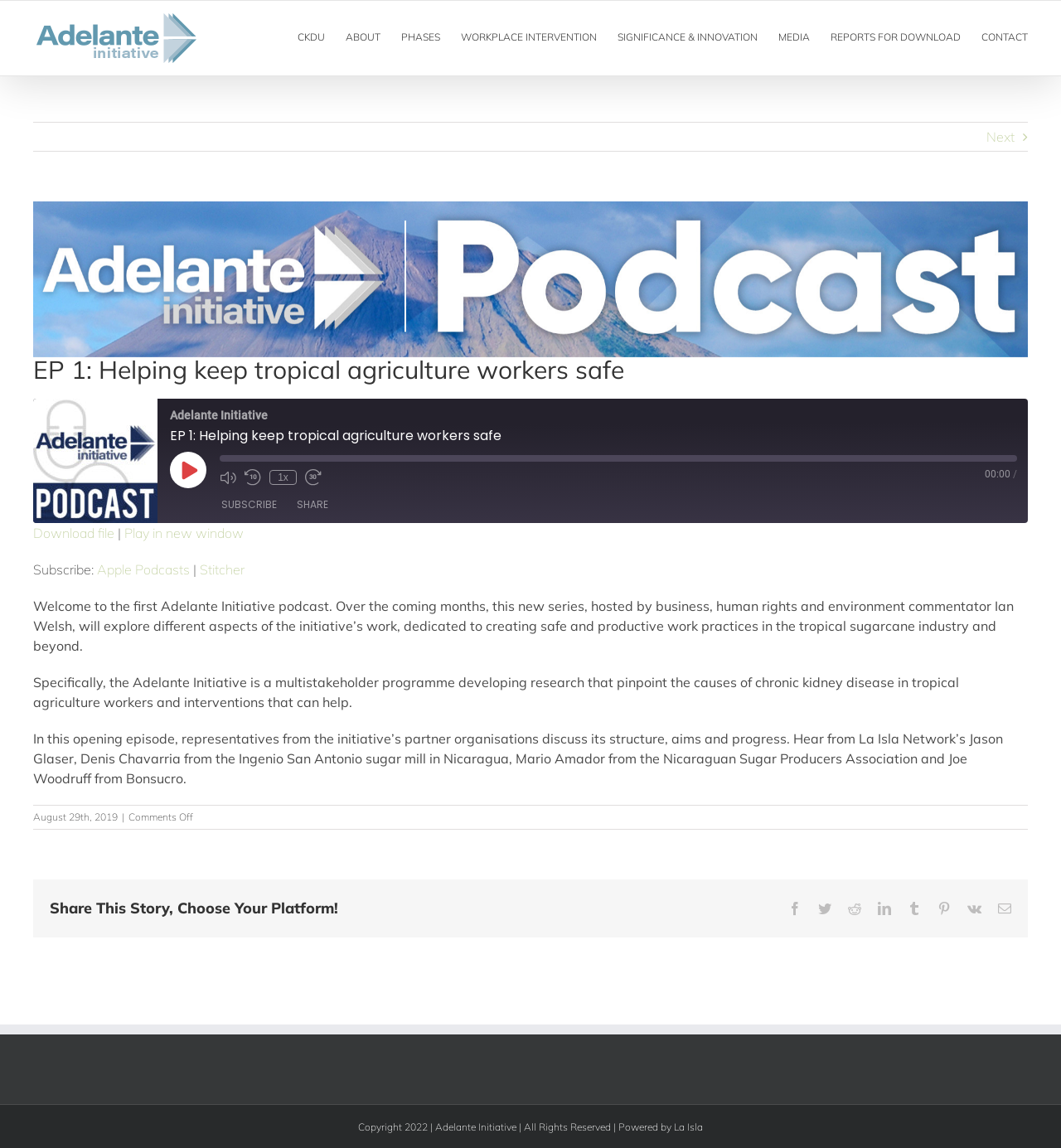Respond to the question below with a concise word or phrase:
What is the URL of the RSS feed?

https://adelanteinitiative.org/feed/podcast